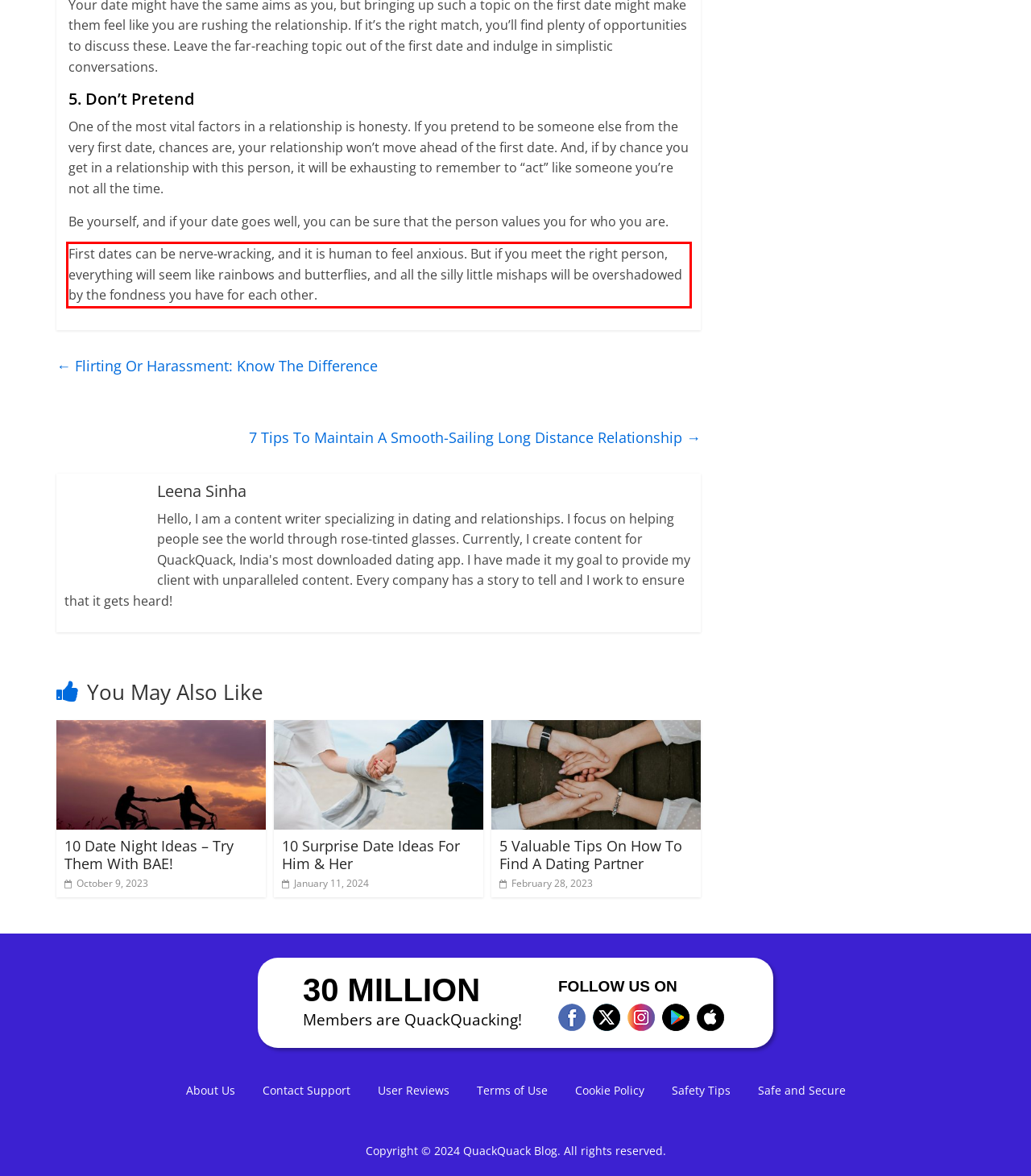Examine the screenshot of the webpage, locate the red bounding box, and generate the text contained within it.

First dates can be nerve-wracking, and it is human to feel anxious. But if you meet the right person, everything will seem like rainbows and butterflies, and all the silly little mishaps will be overshadowed by the fondness you have for each other.